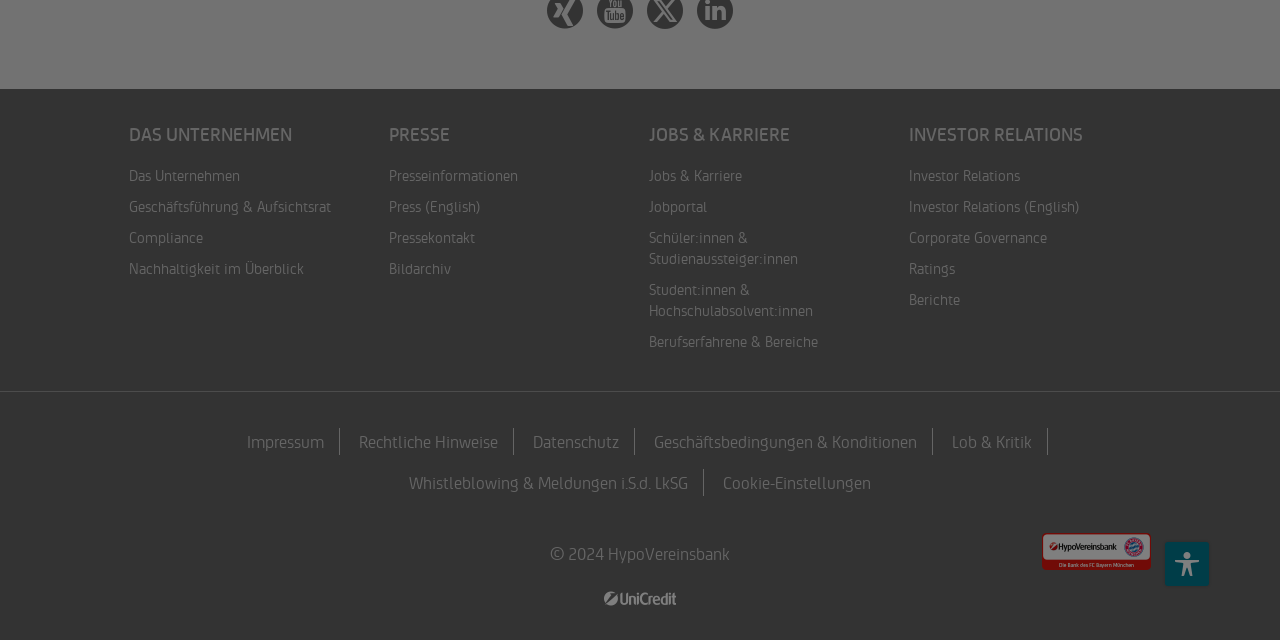Given the element description: "Whistleblowing & Meldungen i.S.d. LkSG", predict the bounding box coordinates of the UI element it refers to, using four float numbers between 0 and 1, i.e., [left, top, right, bottom].

[0.308, 0.733, 0.55, 0.775]